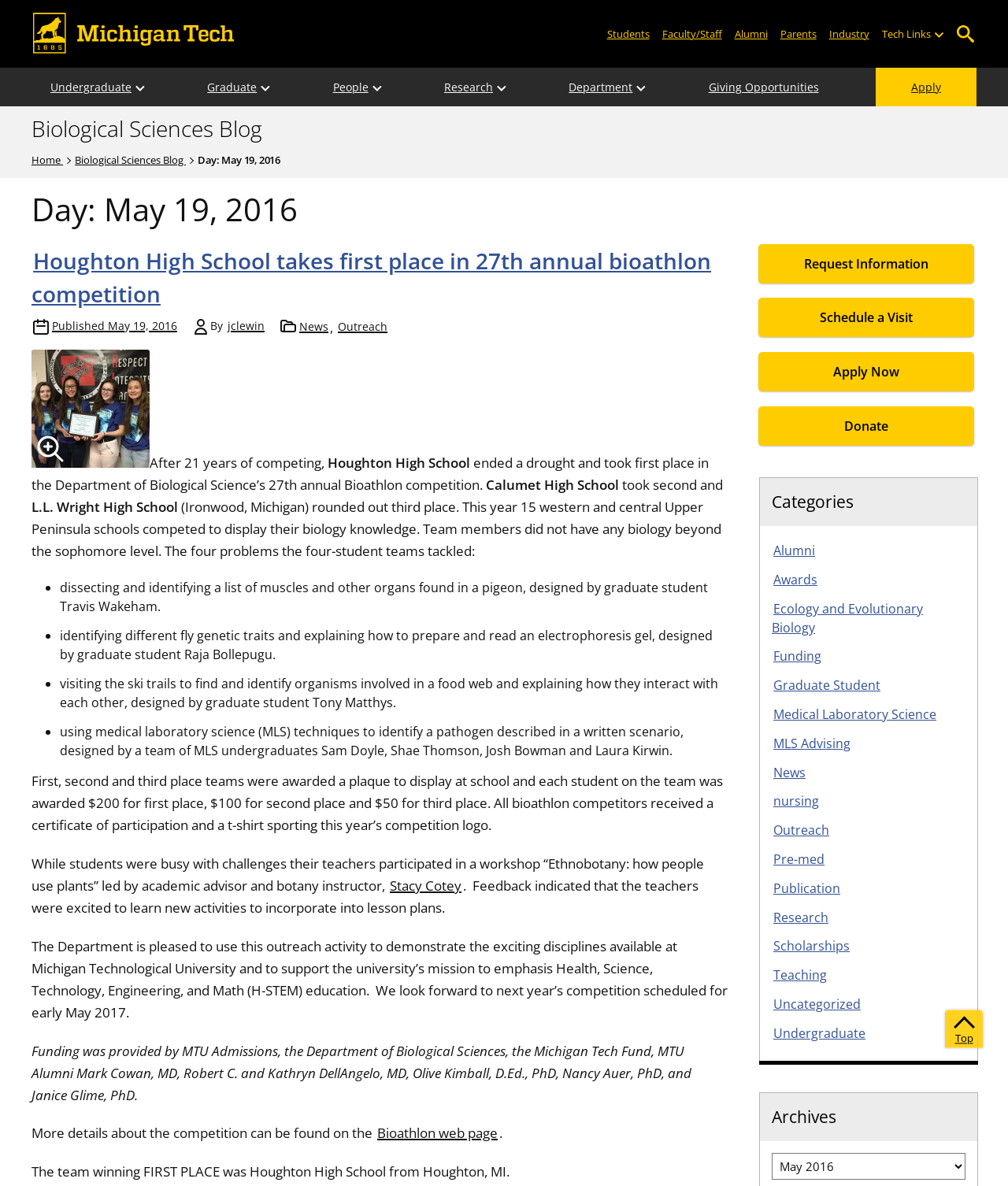Based on the element description "parent_node: Undergraduate aria-label="Open sub-menu"", predict the bounding box coordinates of the UI element.

[0.134, 0.057, 0.146, 0.09]